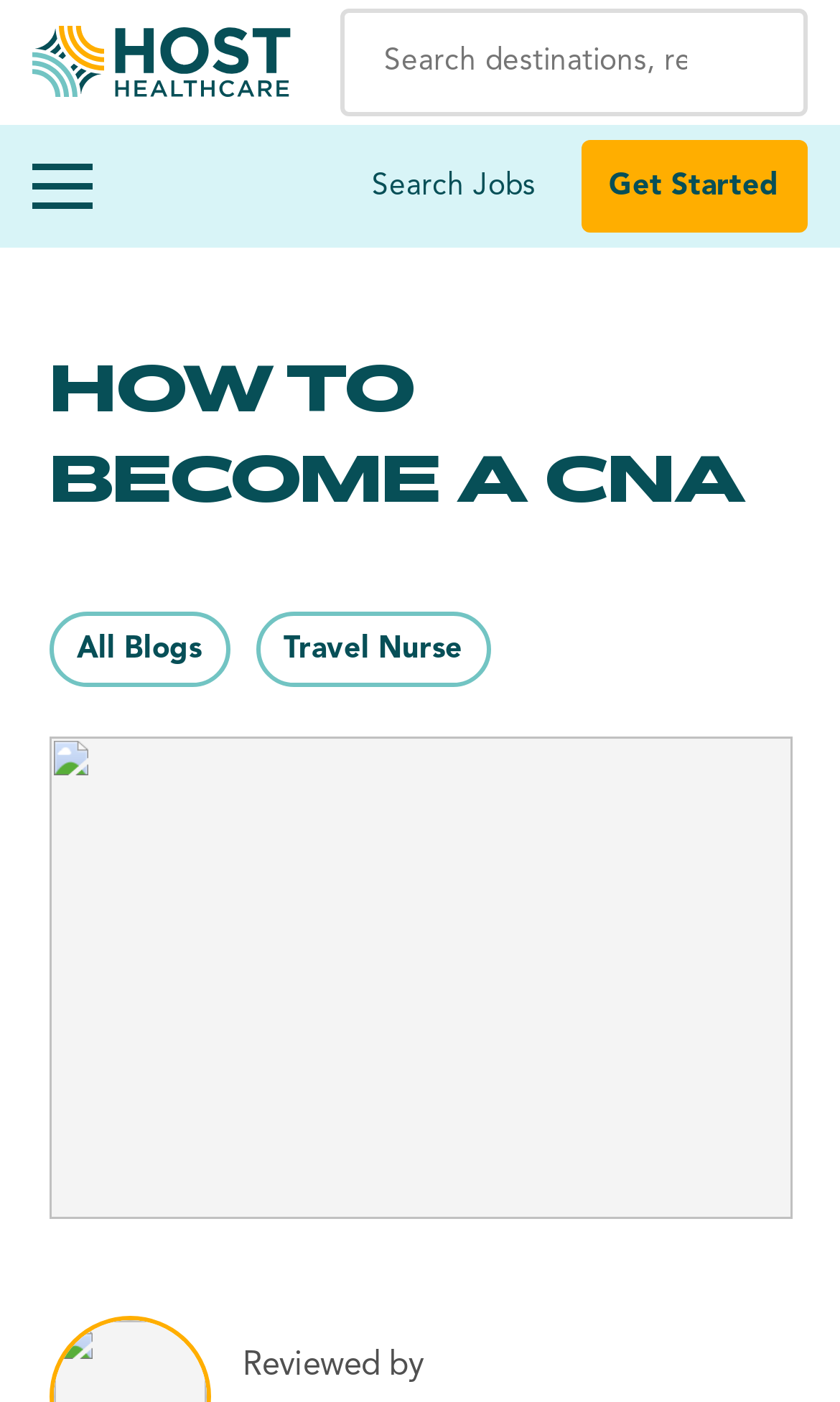Provide the bounding box coordinates of the UI element that matches the description: "Search Jobs".

[0.409, 0.1, 0.672, 0.166]